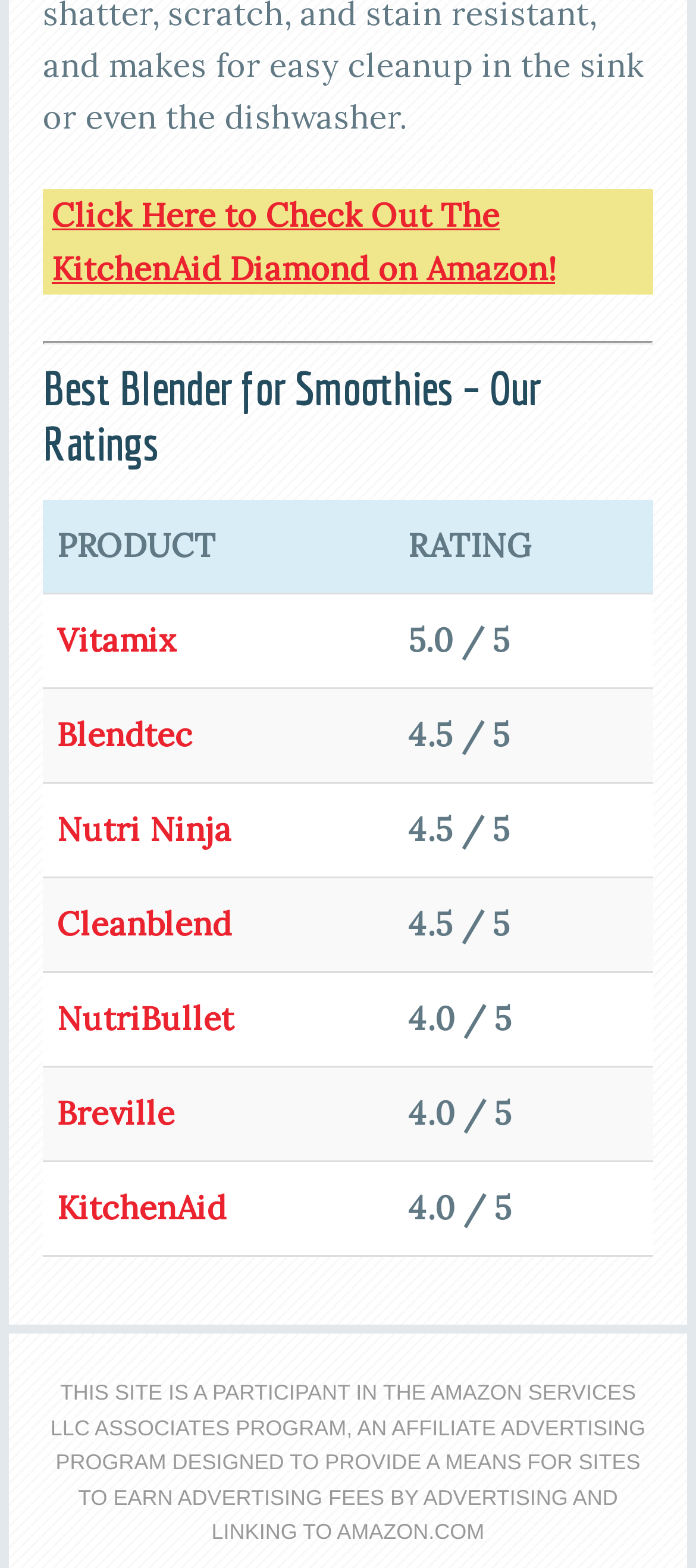Pinpoint the bounding box coordinates of the area that must be clicked to complete this instruction: "Click on the link to check out the KitchenAid Diamond on Amazon".

[0.062, 0.121, 0.938, 0.188]